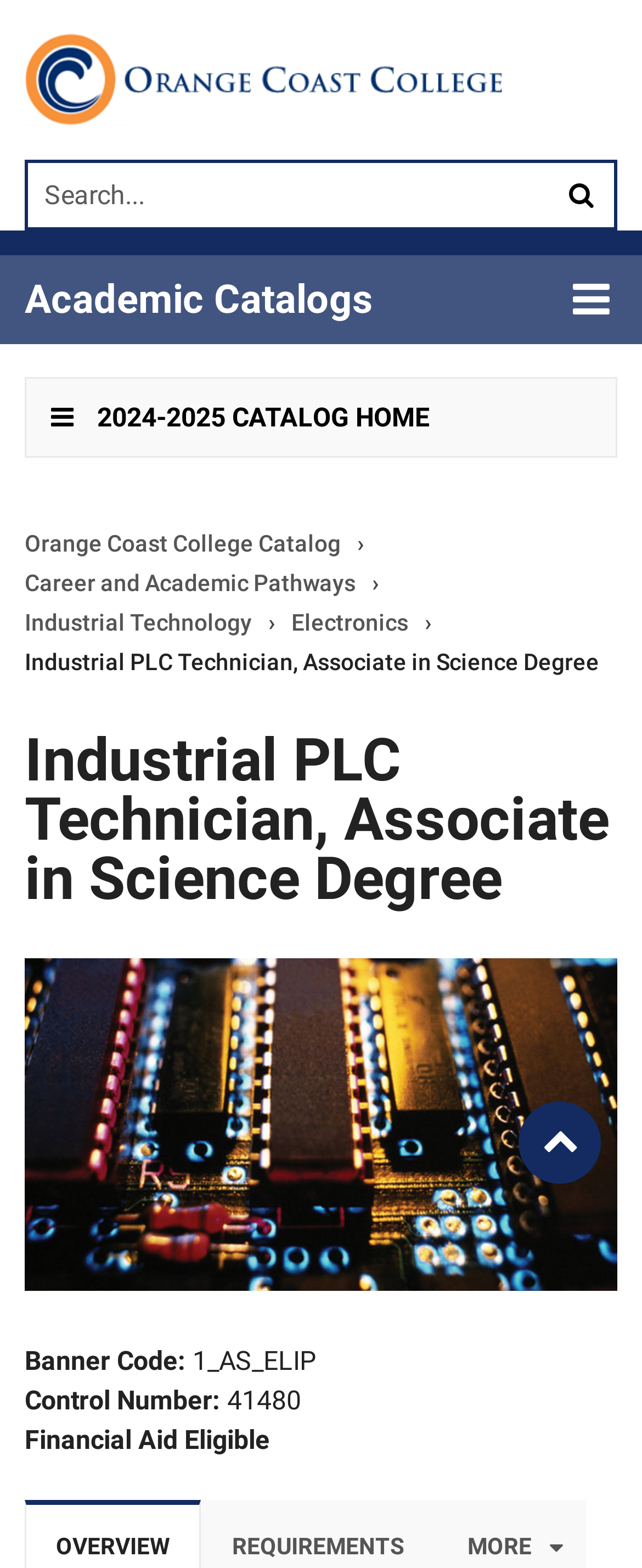Provide your answer in one word or a succinct phrase for the question: 
What is the name of the college?

Orange Coast College